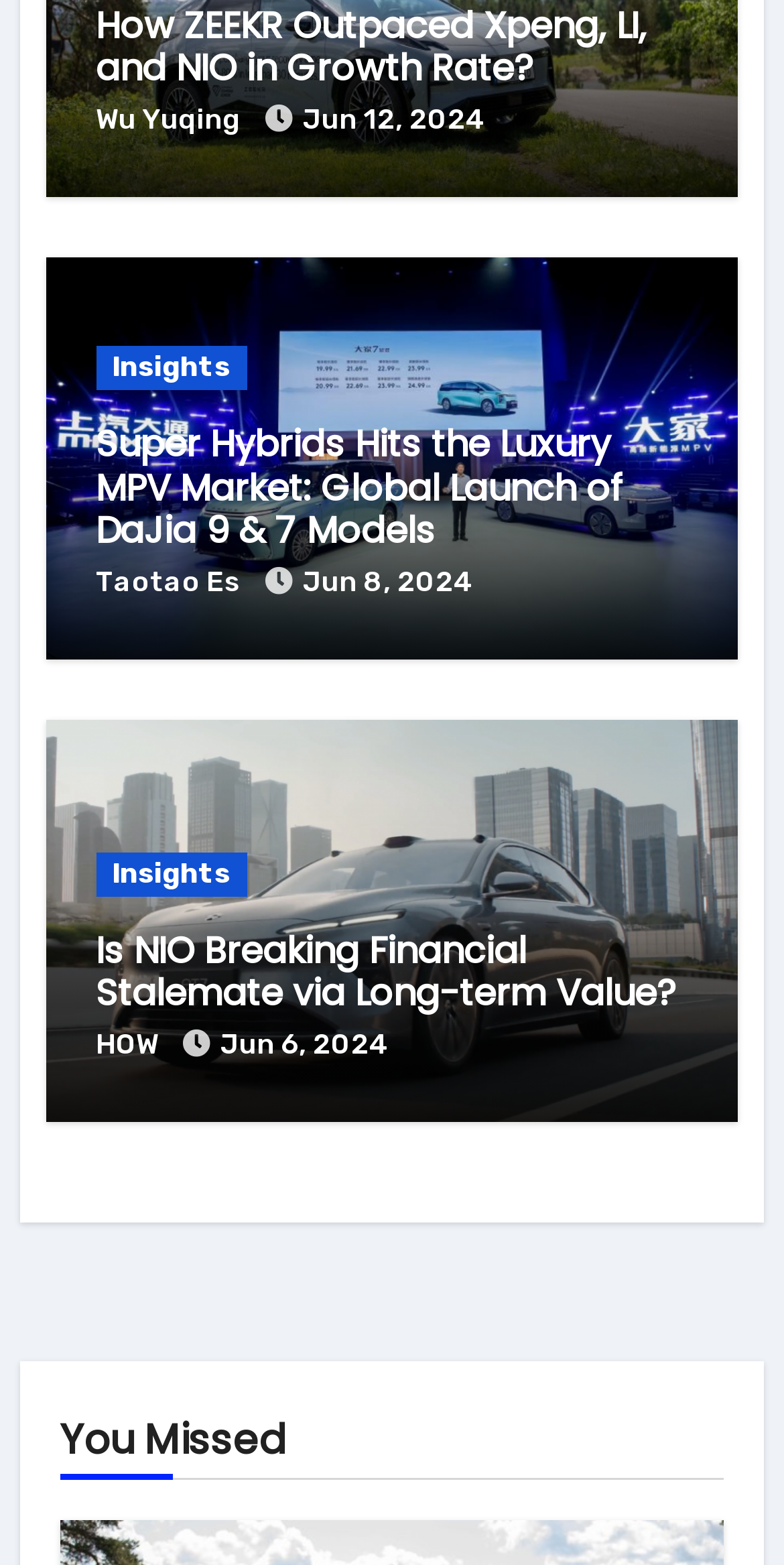Please find the bounding box coordinates in the format (top-left x, top-left y, bottom-right x, bottom-right y) for the given element description. Ensure the coordinates are floating point numbers between 0 and 1. Description: parent_node: Insights

[0.058, 0.46, 0.942, 0.717]